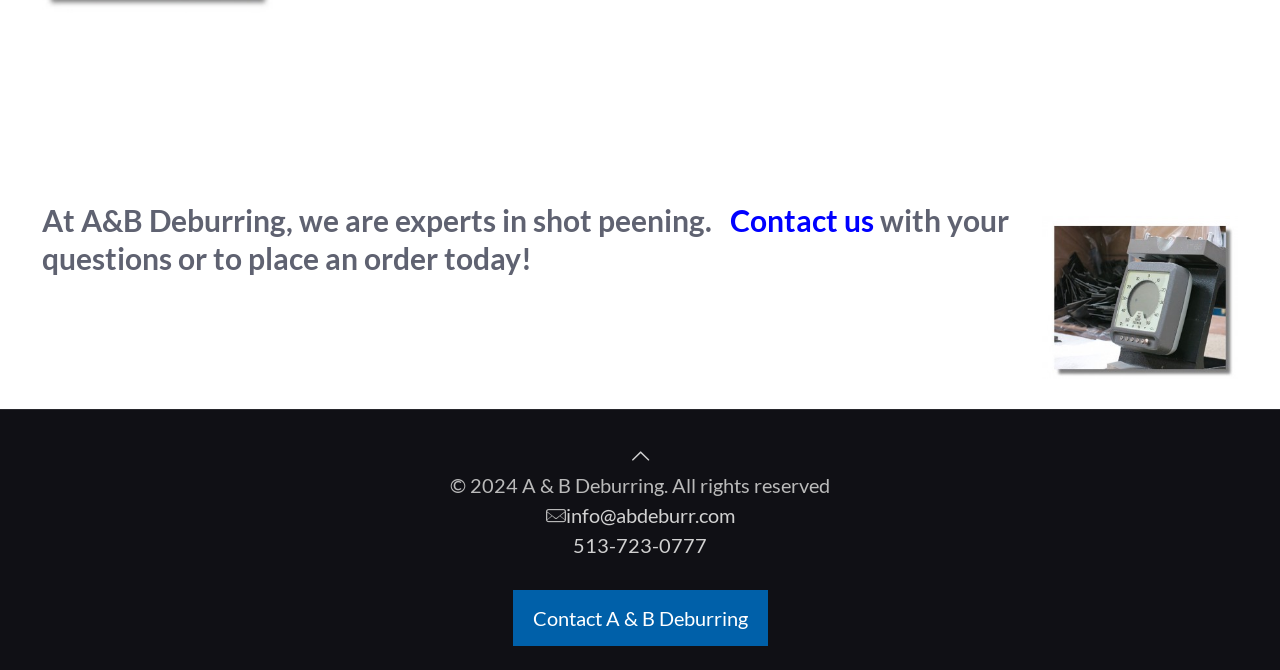With reference to the image, please provide a detailed answer to the following question: What is the company's expertise?

The company's expertise is shot peening, as mentioned in the heading 'At A&B Deburring, we are experts in shot peening.'